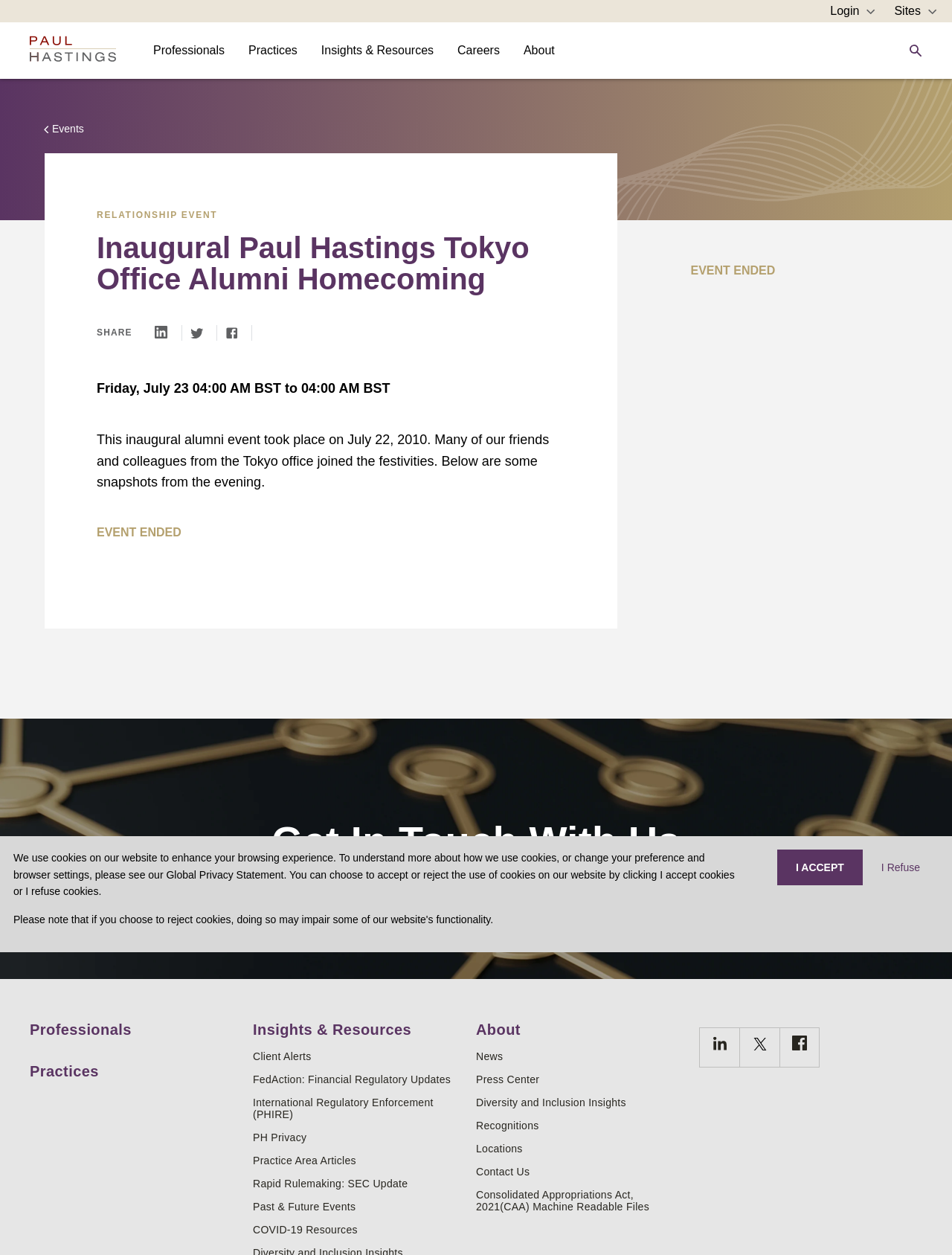Using the provided element description "Scales", determine the bounding box coordinates of the UI element.

None